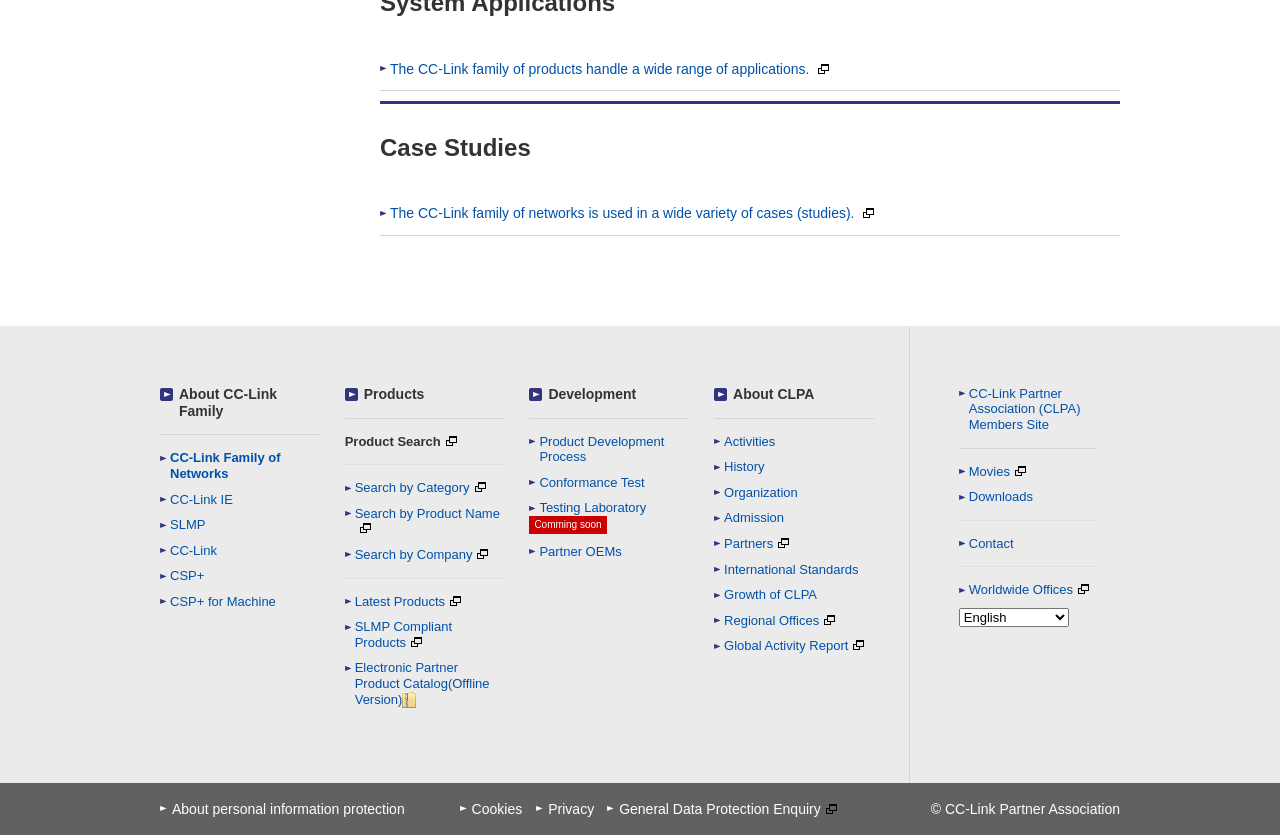Locate the bounding box for the described UI element: "Electronic Partner Product Catalog(Offline Version)". Ensure the coordinates are four float numbers between 0 and 1, formatted as [left, top, right, bottom].

[0.269, 0.791, 0.394, 0.847]